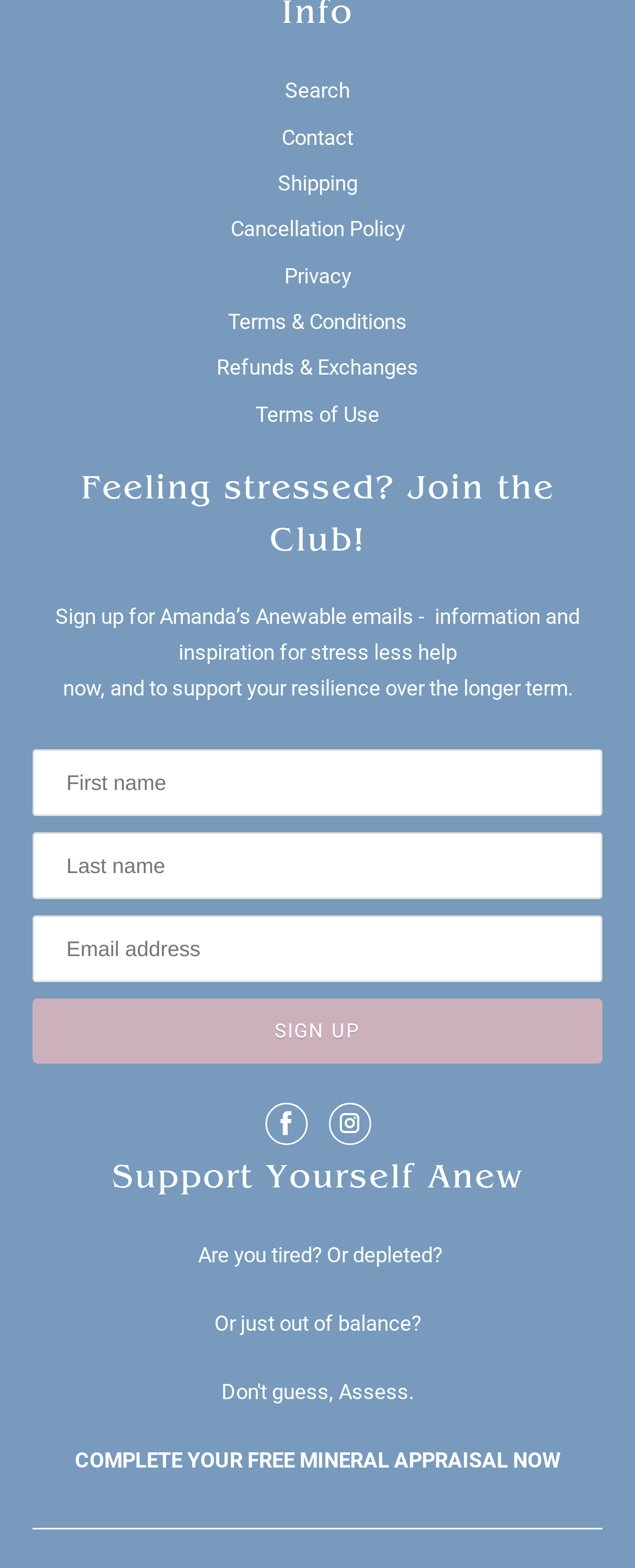Determine the bounding box coordinates of the clickable element necessary to fulfill the instruction: "Click on the 'Search' link". Provide the coordinates as four float numbers within the 0 to 1 range, i.e., [left, top, right, bottom].

[0.449, 0.05, 0.551, 0.066]